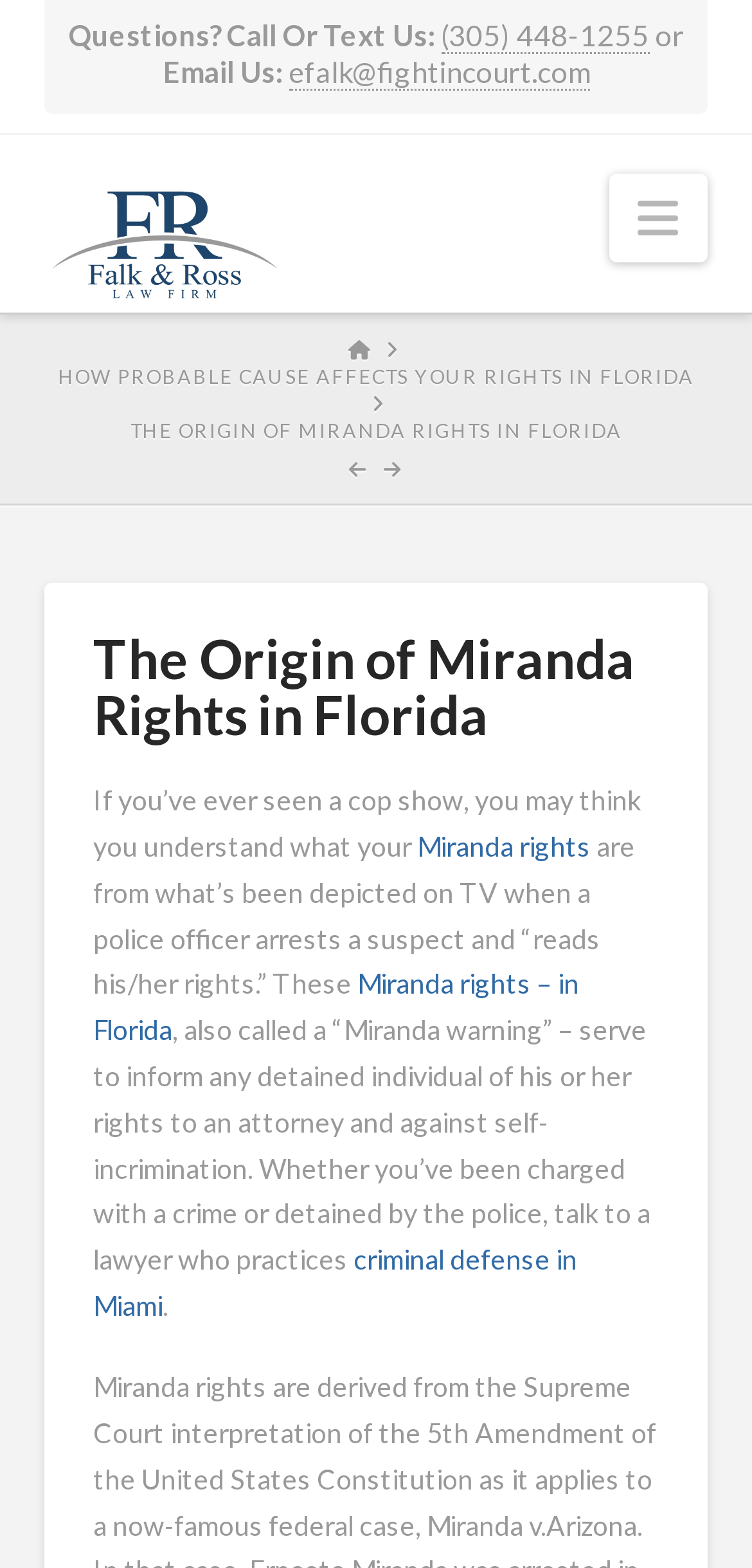What is the purpose of a Miranda warning?
Based on the screenshot, respond with a single word or phrase.

to inform detained individuals of their rights